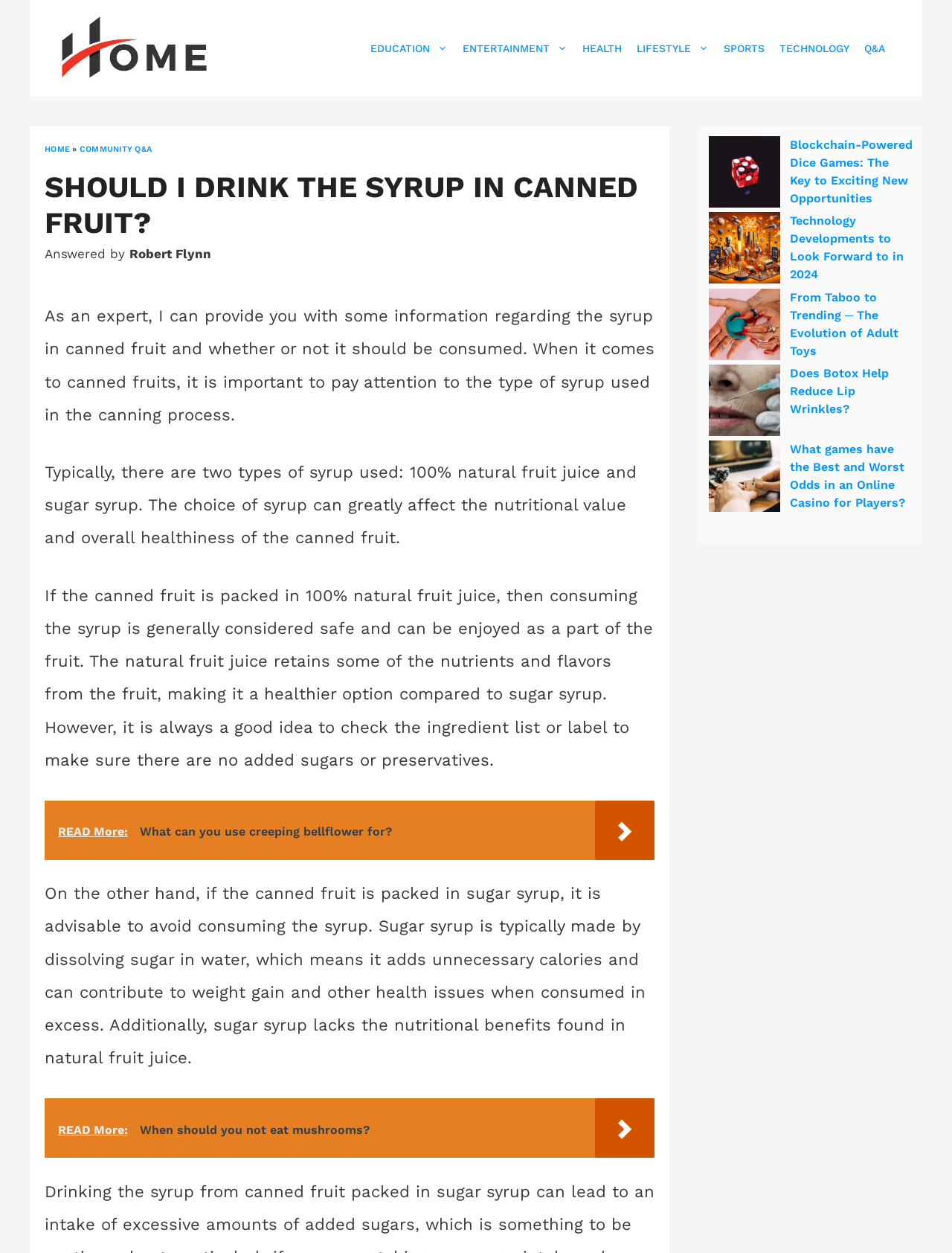What is the topic of the main article?
Identify the answer in the screenshot and reply with a single word or phrase.

Syrup in canned fruit